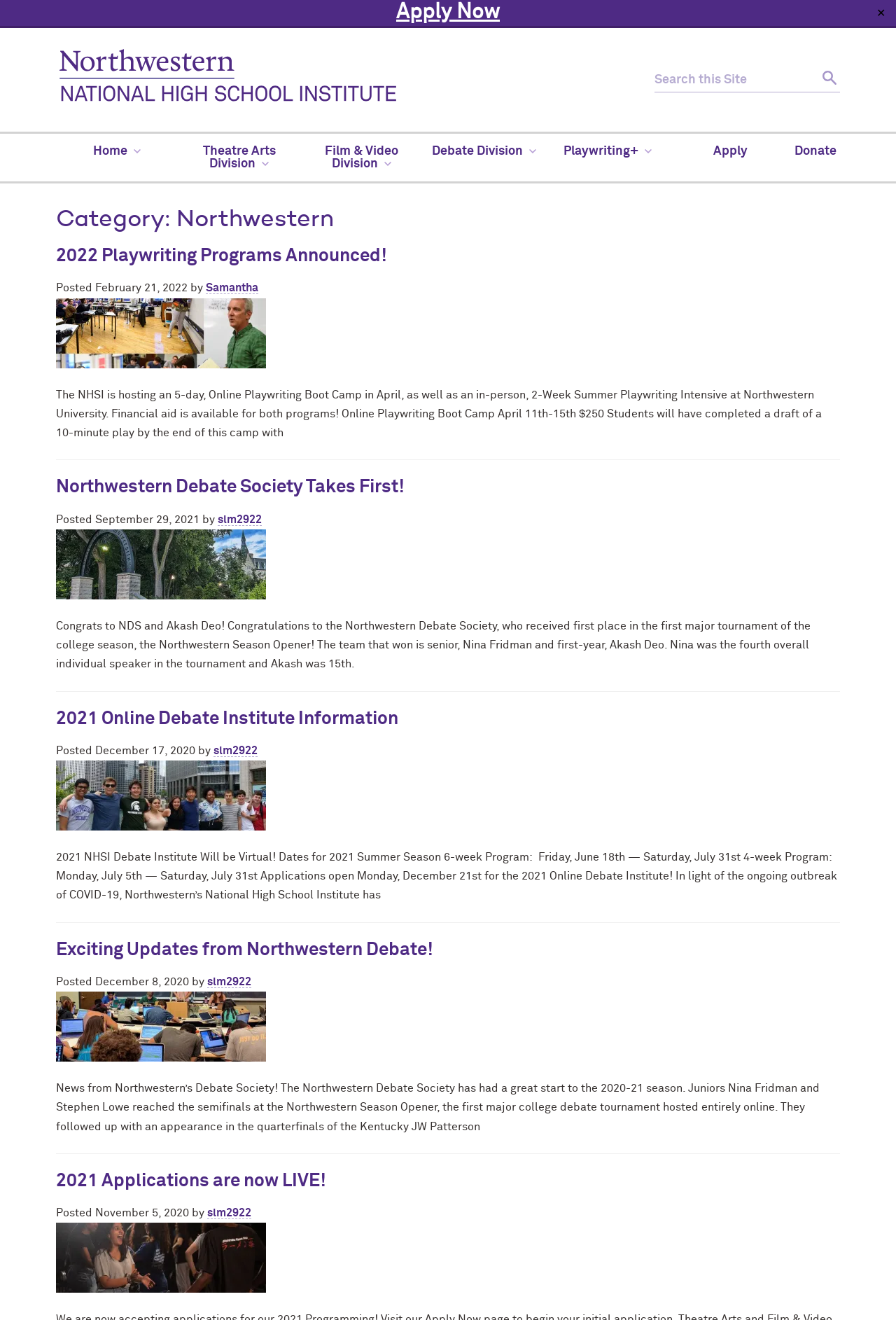How many search boxes are there on the webpage?
Based on the image content, provide your answer in one word or a short phrase.

1